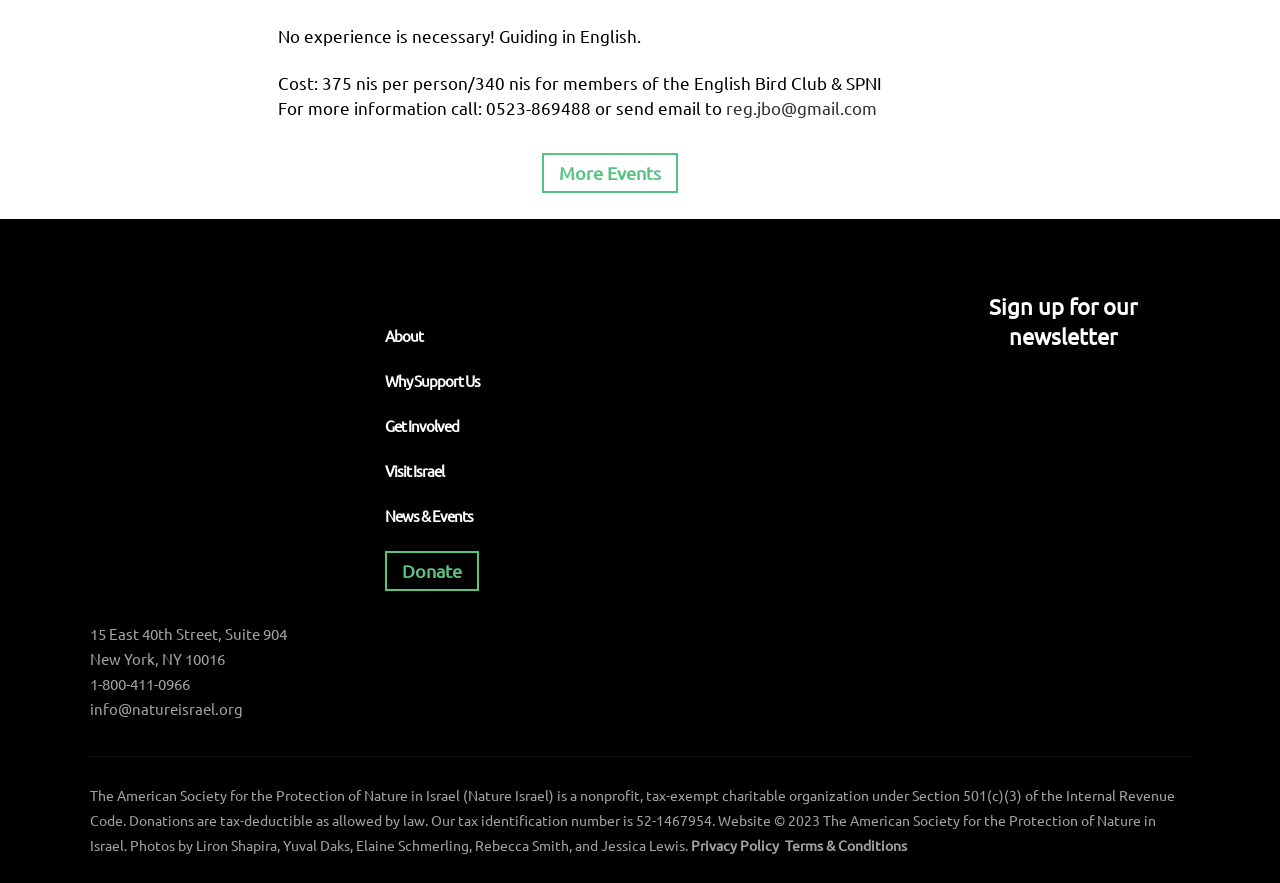Please identify the bounding box coordinates of the area I need to click to accomplish the following instruction: "Click the 'Privacy Policy' link".

[0.54, 0.947, 0.609, 0.967]